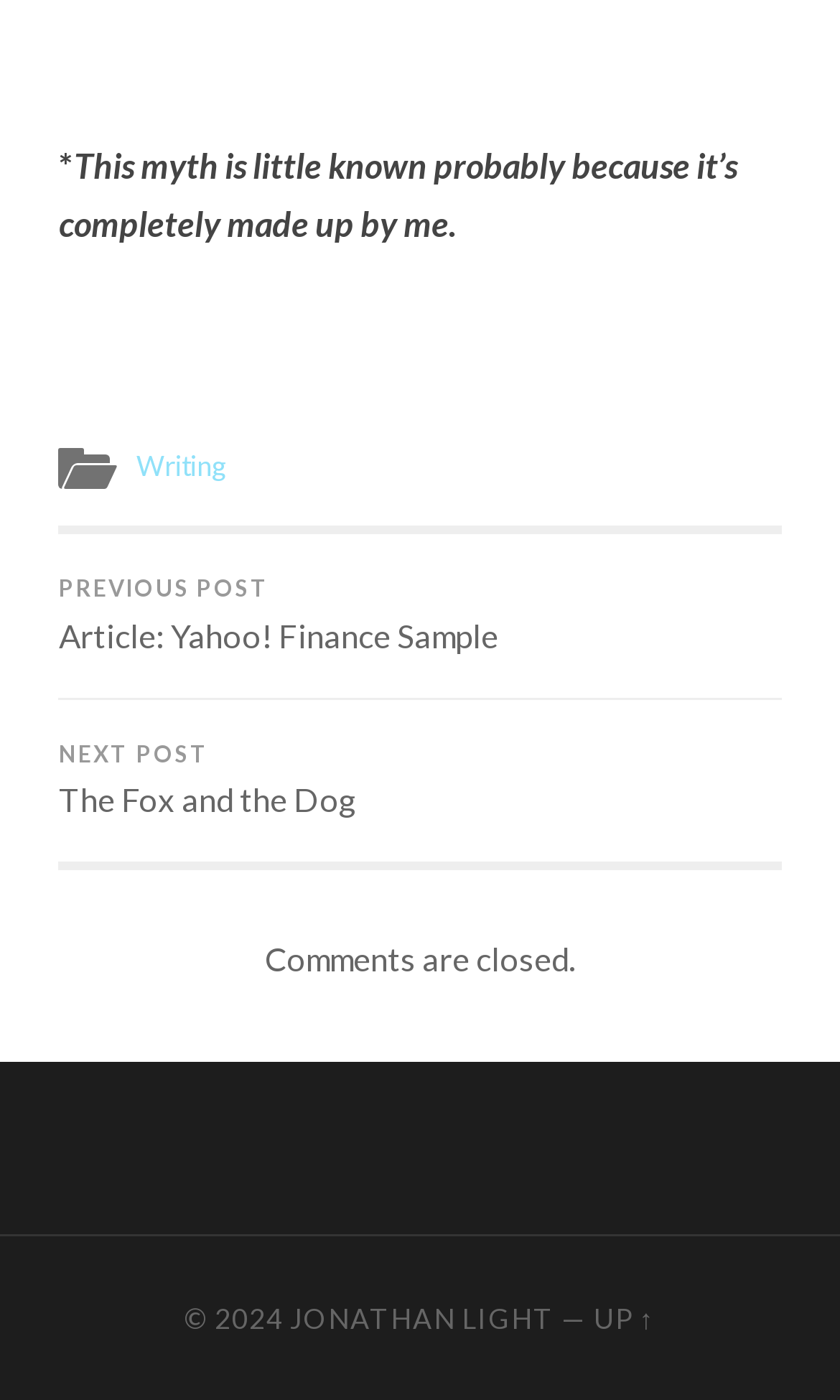Bounding box coordinates are to be given in the format (top-left x, top-left y, bottom-right x, bottom-right y). All values must be floating point numbers between 0 and 1. Provide the bounding box coordinate for the UI element described as: Up ↑

[0.707, 0.929, 0.78, 0.954]